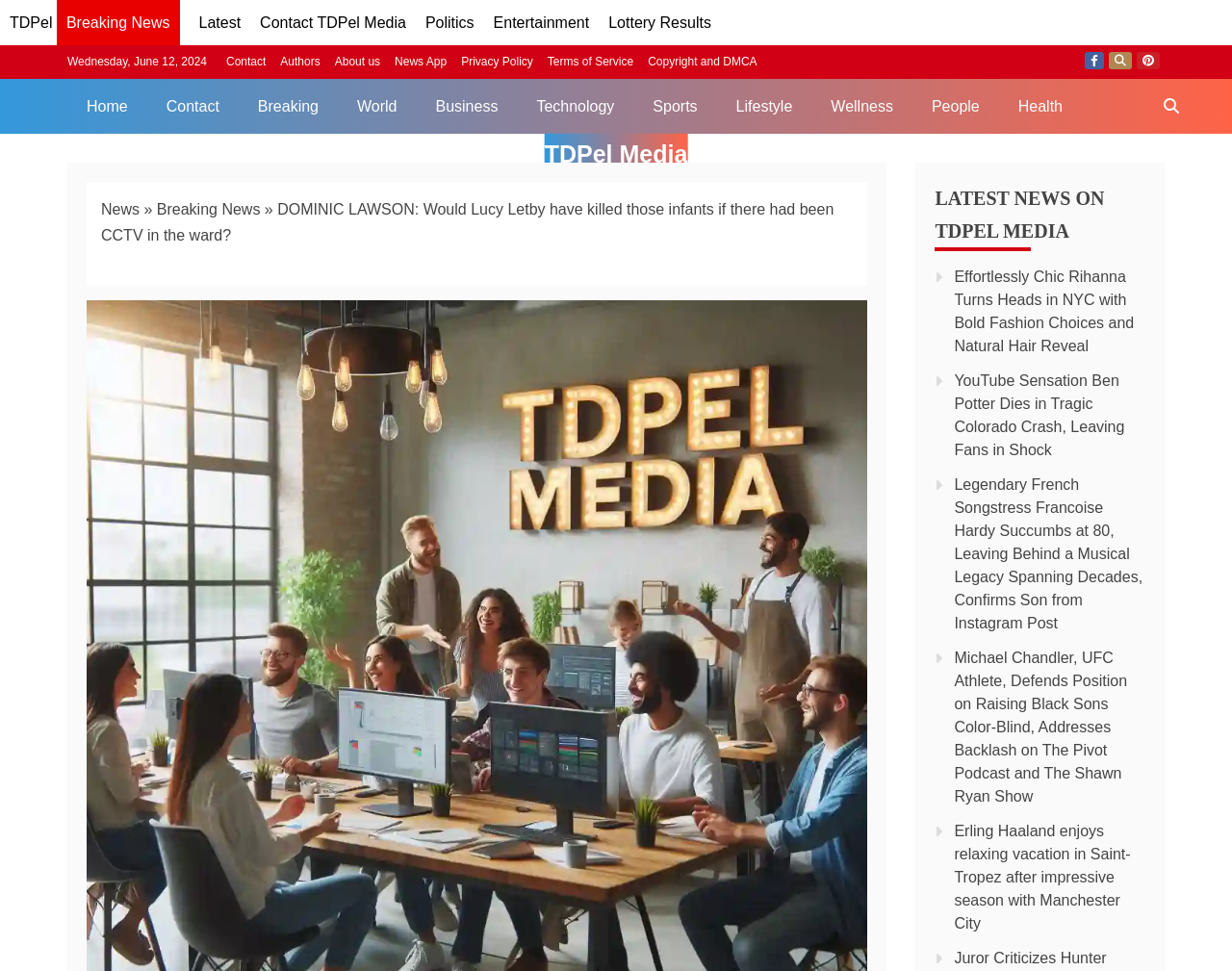Extract the main heading from the webpage content.

DOMINIC LAWSON: Would Lucy Letby have killed those infants if there had been CCTV in the ward?